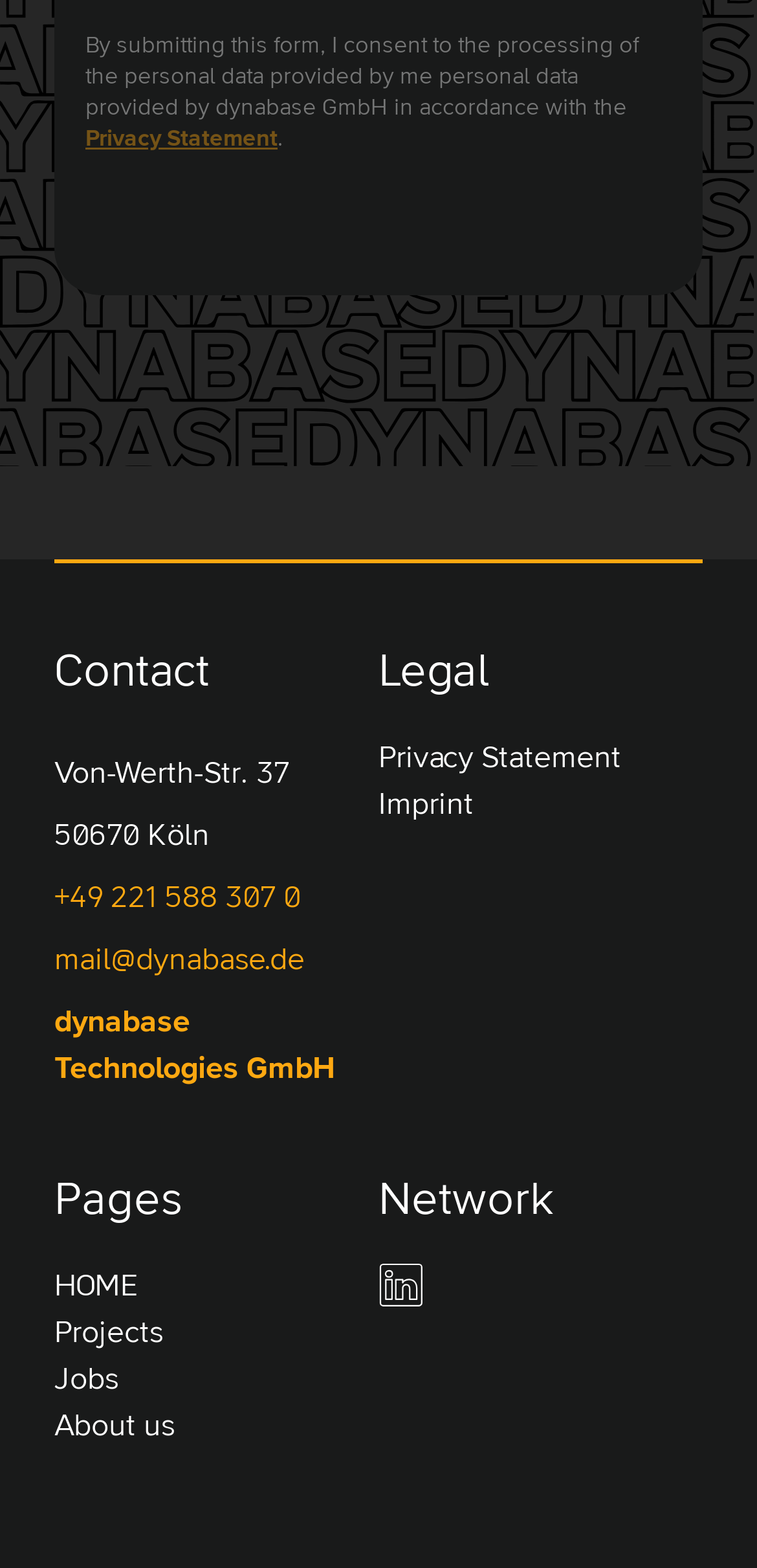What is the phone number of the company?
Using the picture, provide a one-word or short phrase answer.

+49 221 588 307 0